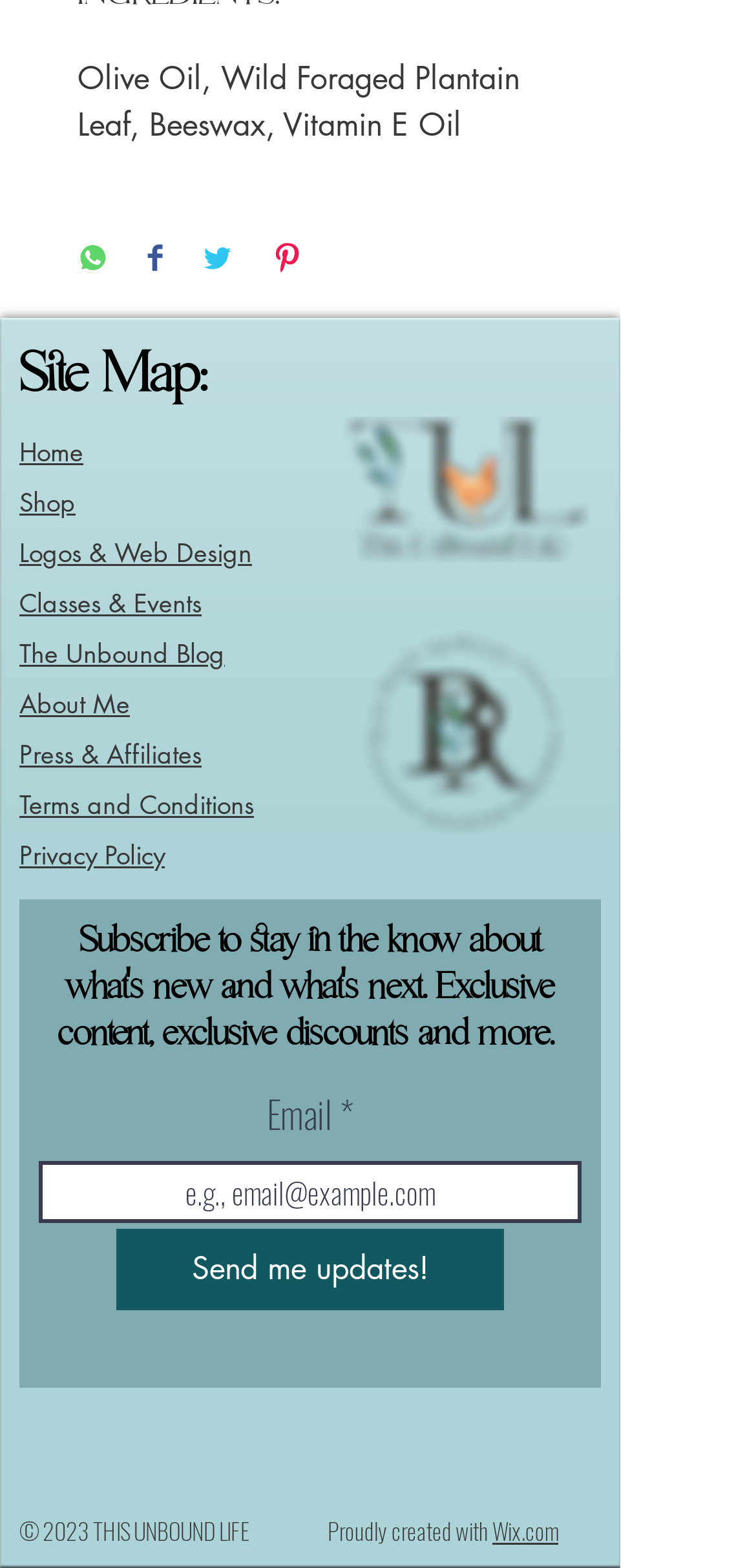Please identify the bounding box coordinates of the area that needs to be clicked to follow this instruction: "Close the alert".

None